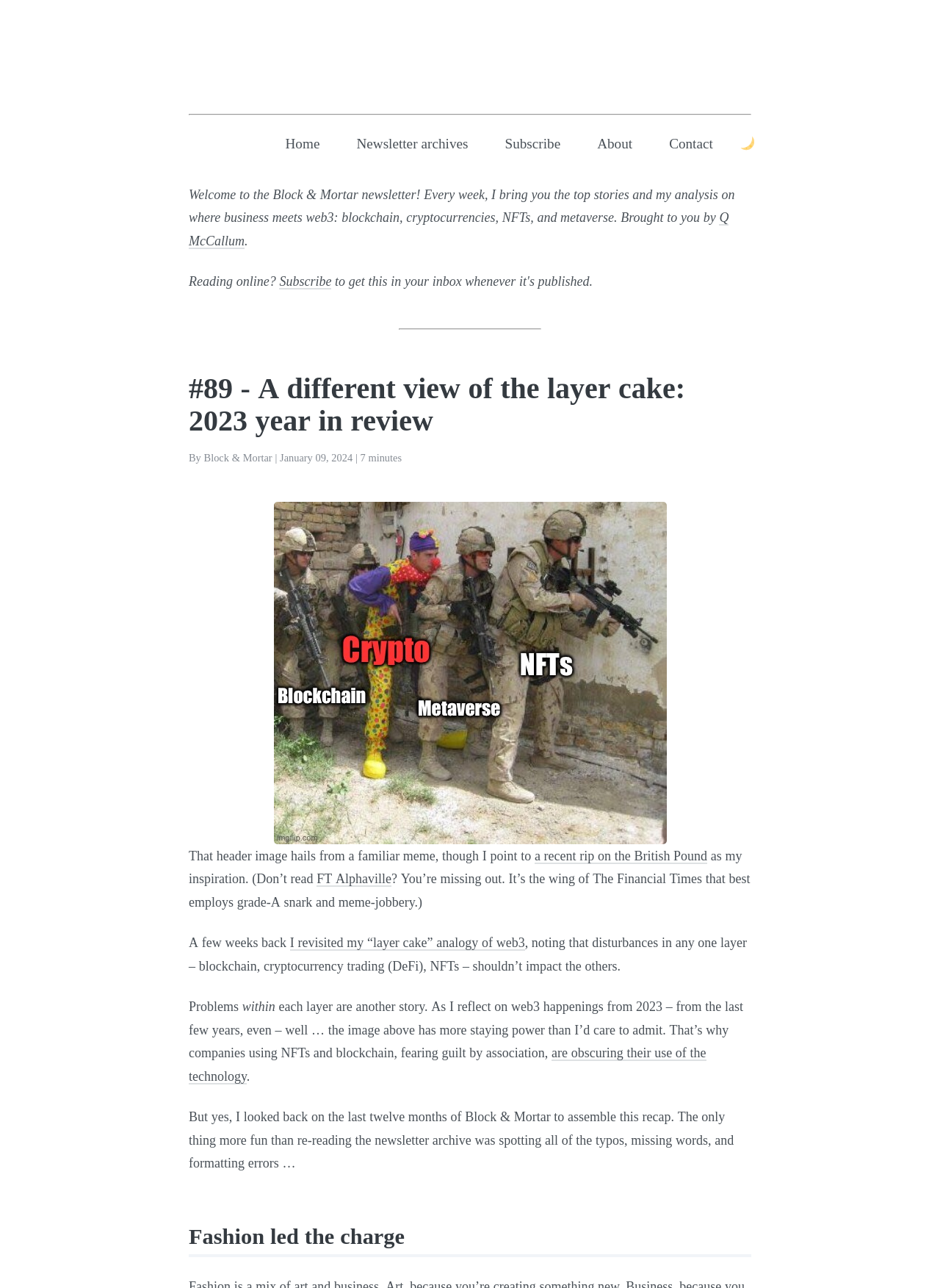Extract the bounding box coordinates for the UI element described by the text: "parent_node: Fashion led the charge". The coordinates should be in the form of [left, top, right, bottom] with values between 0 and 1.

[0.185, 0.949, 0.201, 0.966]